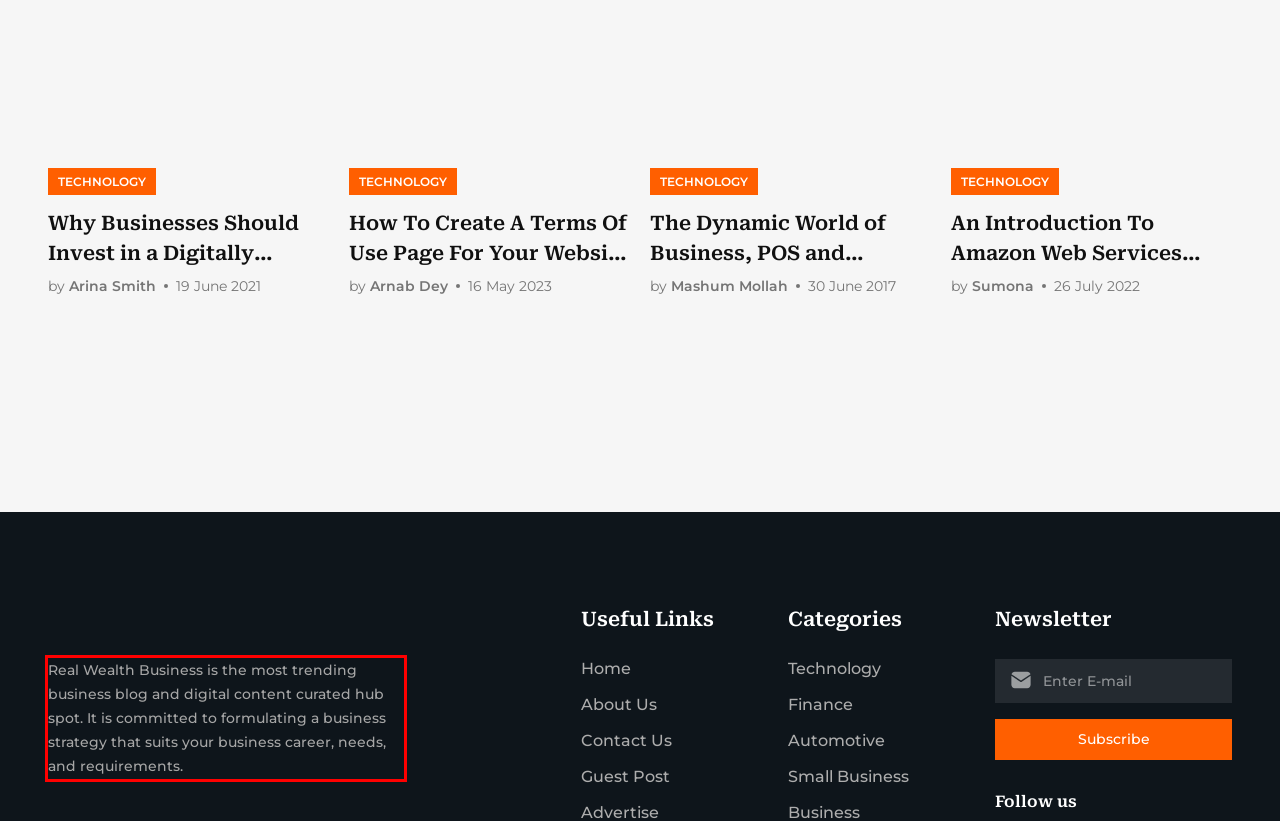Examine the webpage screenshot and use OCR to obtain the text inside the red bounding box.

Real Wealth Business is the most trending business blog and digital content curated hub spot. It is committed to formulating a business strategy that suits your business career, needs, and requirements.